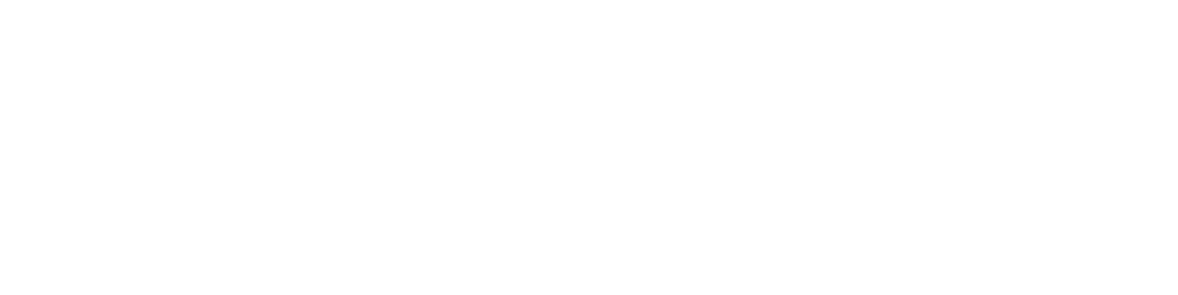How much care does the fabric require?
Examine the screenshot and reply with a single word or phrase.

Minimal care